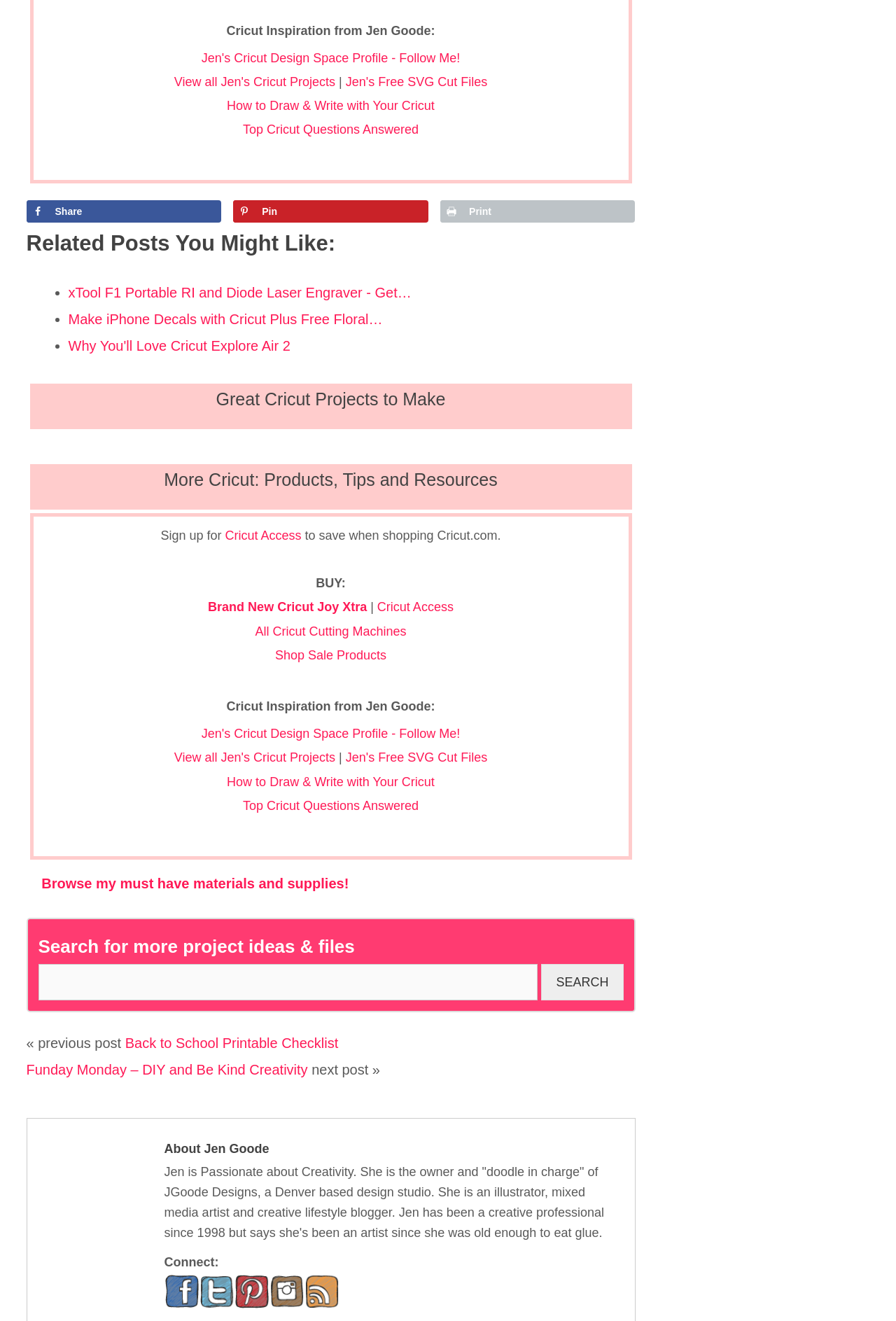Identify the bounding box coordinates of the section that should be clicked to achieve the task described: "Browse my must have materials and supplies!".

[0.046, 0.663, 0.389, 0.675]